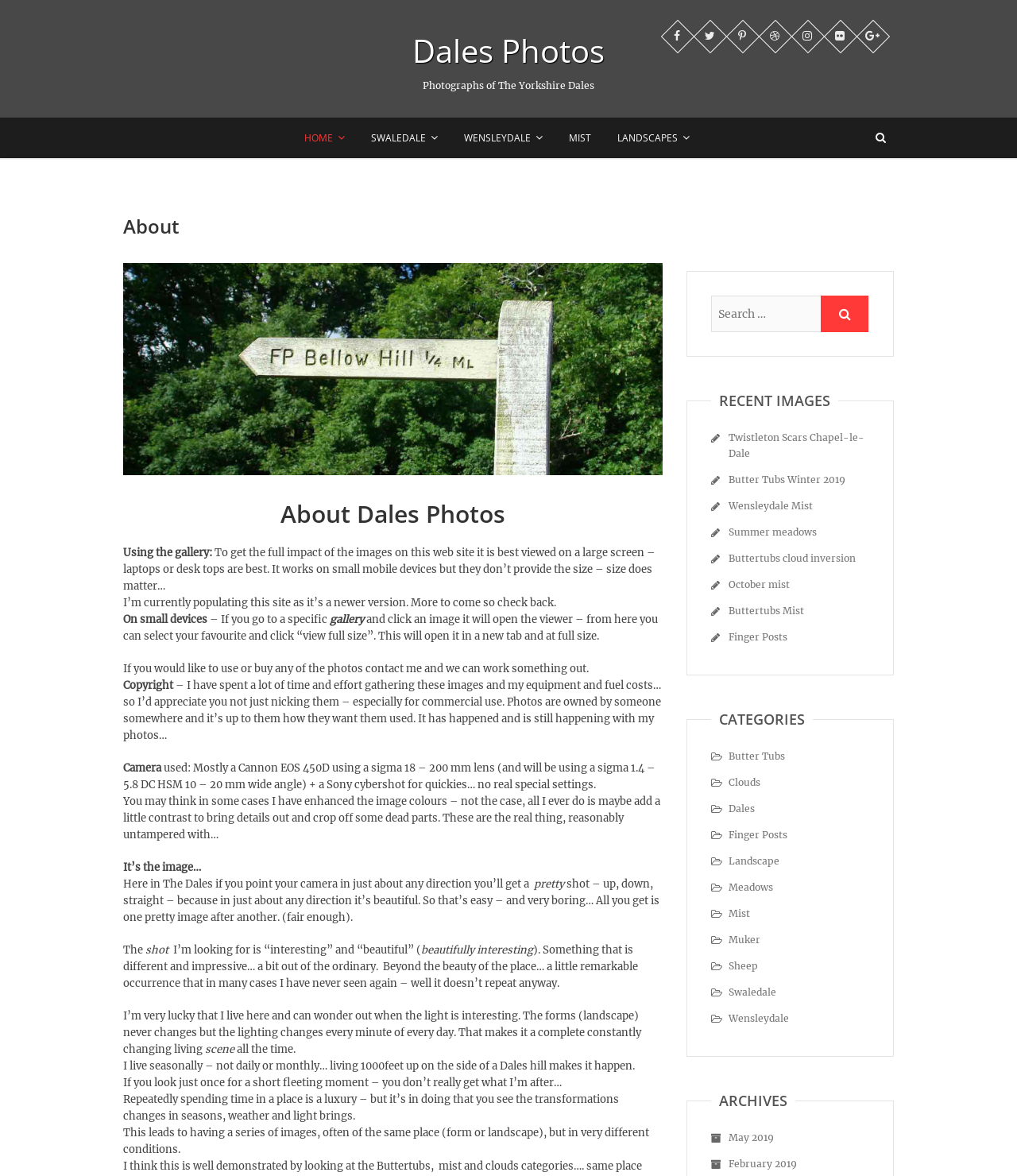What are the categories of images available on the website?
Using the image as a reference, answer the question in detail.

The categories of images available on the website can be found in the 'CATEGORIES' section, which lists various categories such as Butter Tubs, Clouds, Dales, Finger Posts, Landscape, Meadows, Mist, Muker, Sheep, Swaledale, and Wensleydale.